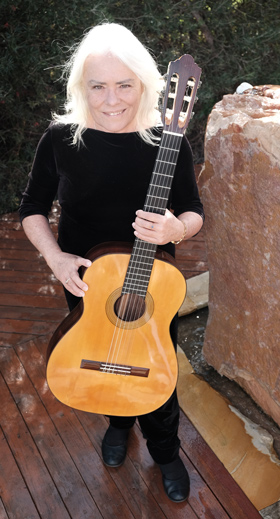Refer to the image and provide an in-depth answer to the question: 
What is the material of the deck Jane is standing on?

The image shows Jane standing confidently on a wooden deck, which provides a natural and earthy backdrop, surrounded by natural stone elements.